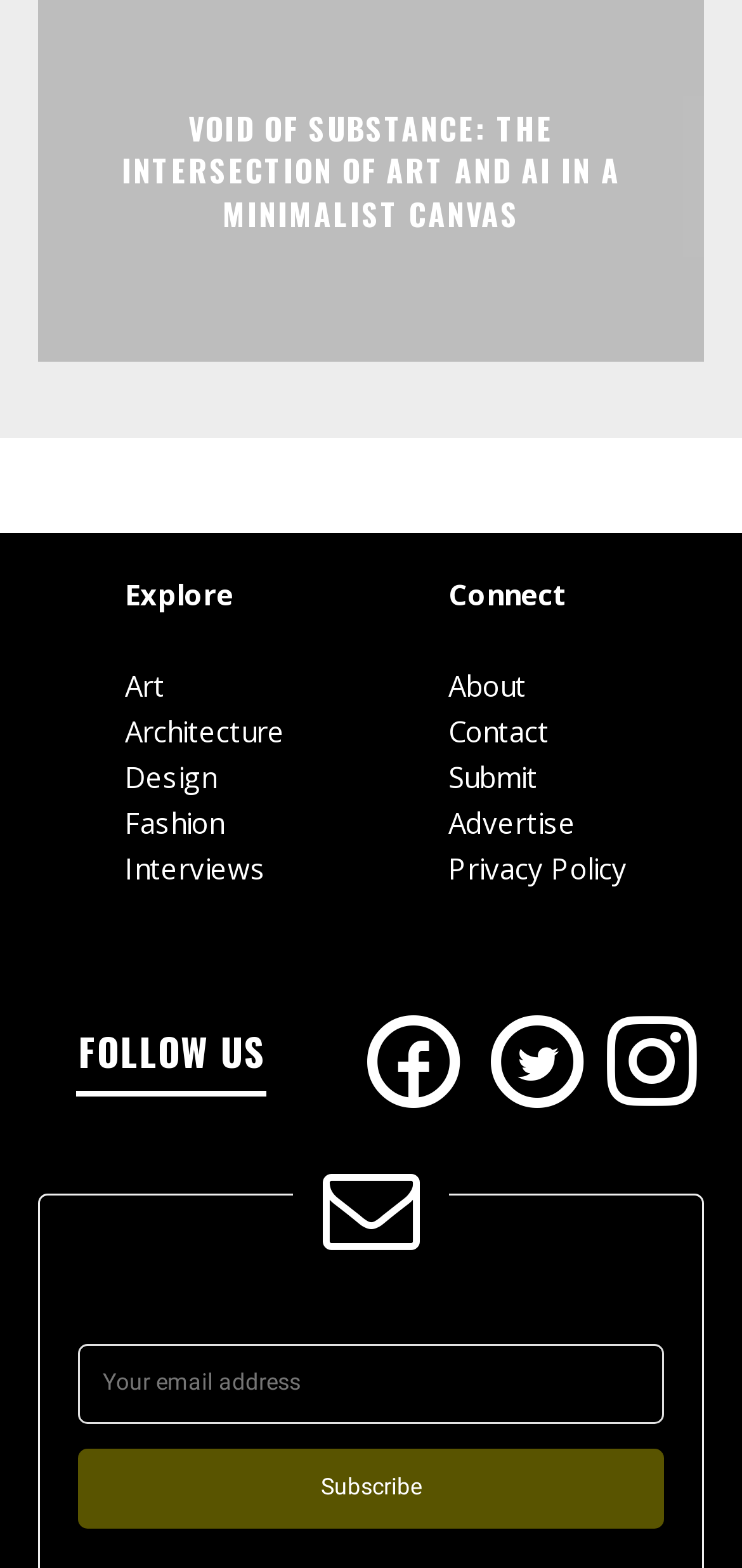Find the bounding box coordinates of the clickable area that will achieve the following instruction: "Explore the 'Design' section".

[0.168, 0.483, 0.291, 0.508]